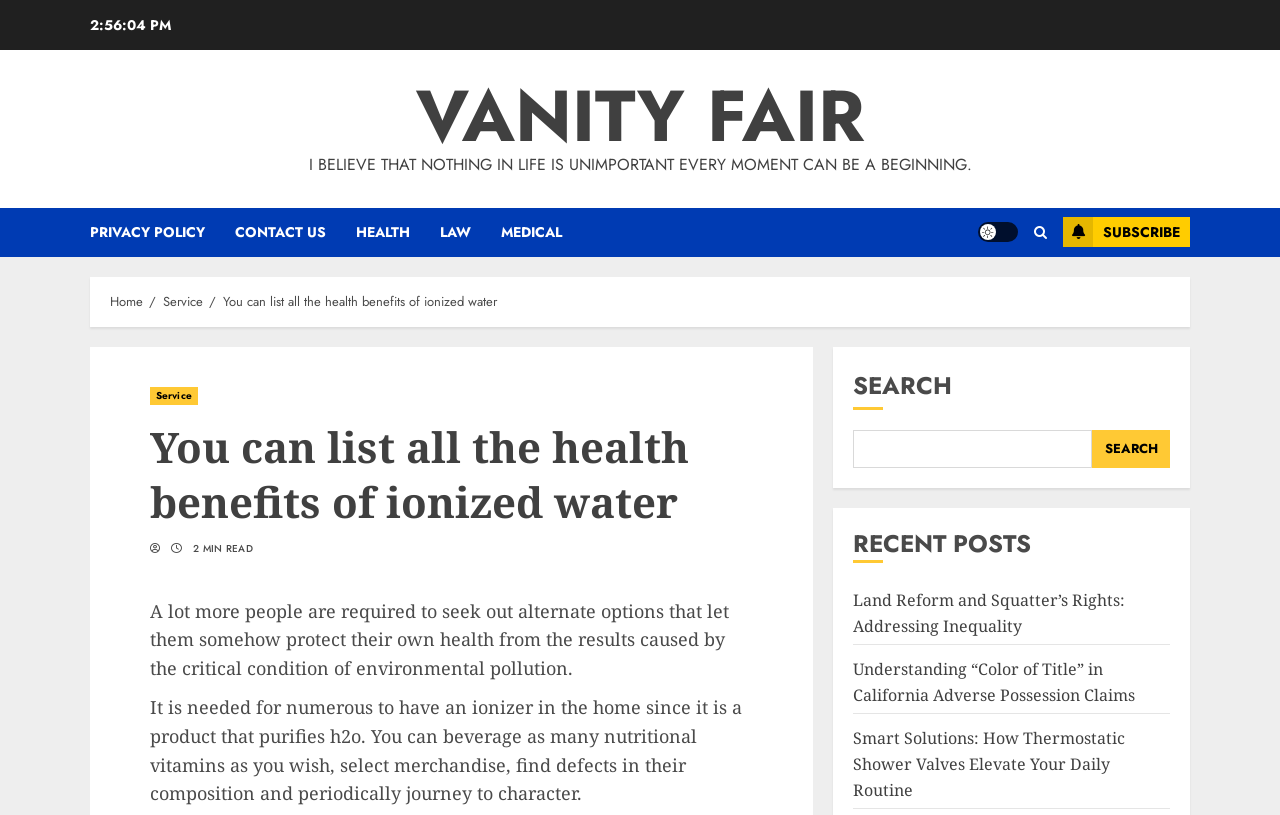Please analyze the image and give a detailed answer to the question:
What is the main topic of this webpage?

Based on the webpage content, especially the header 'You can list all the health benefits of ionized water' and the text 'A lot more people are required to seek out alternate options that let them somehow protect their own health from the results caused by the critical condition of environmental pollution.', it is clear that the main topic of this webpage is ionized water and its health benefits.